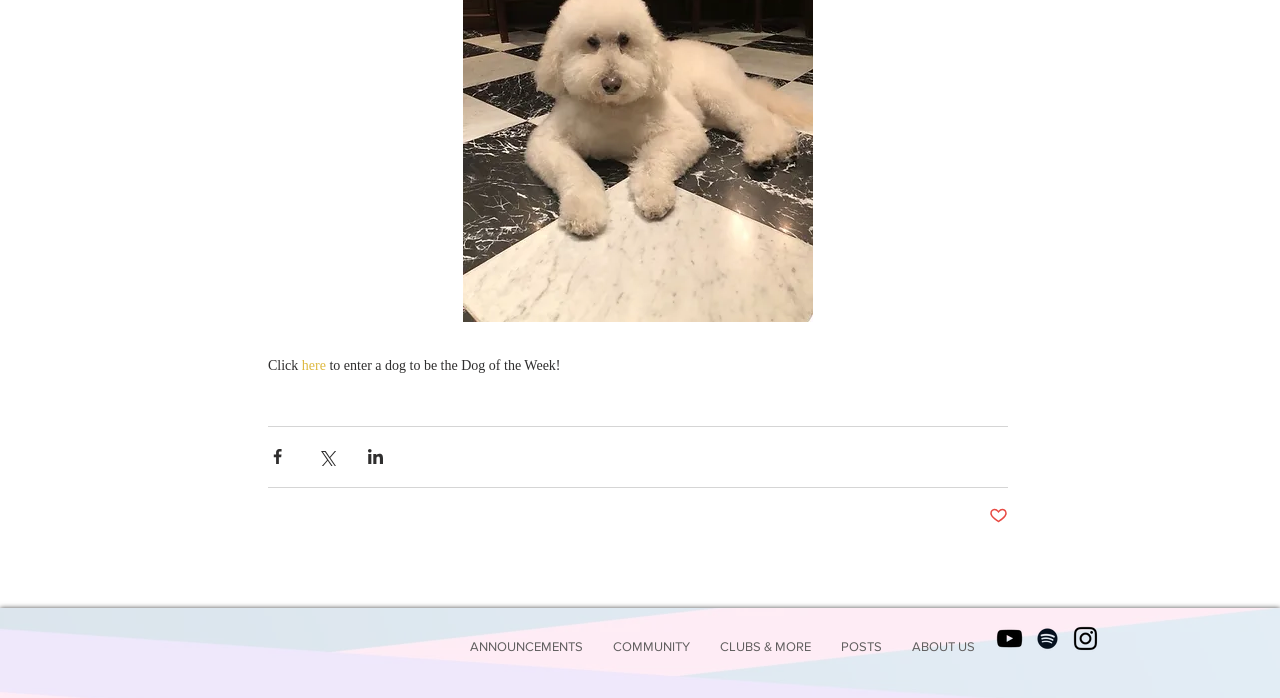Given the element description: "ANNOUNCEMENTS", predict the bounding box coordinates of this UI element. The coordinates must be four float numbers between 0 and 1, given as [left, top, right, bottom].

[0.355, 0.898, 0.467, 0.955]